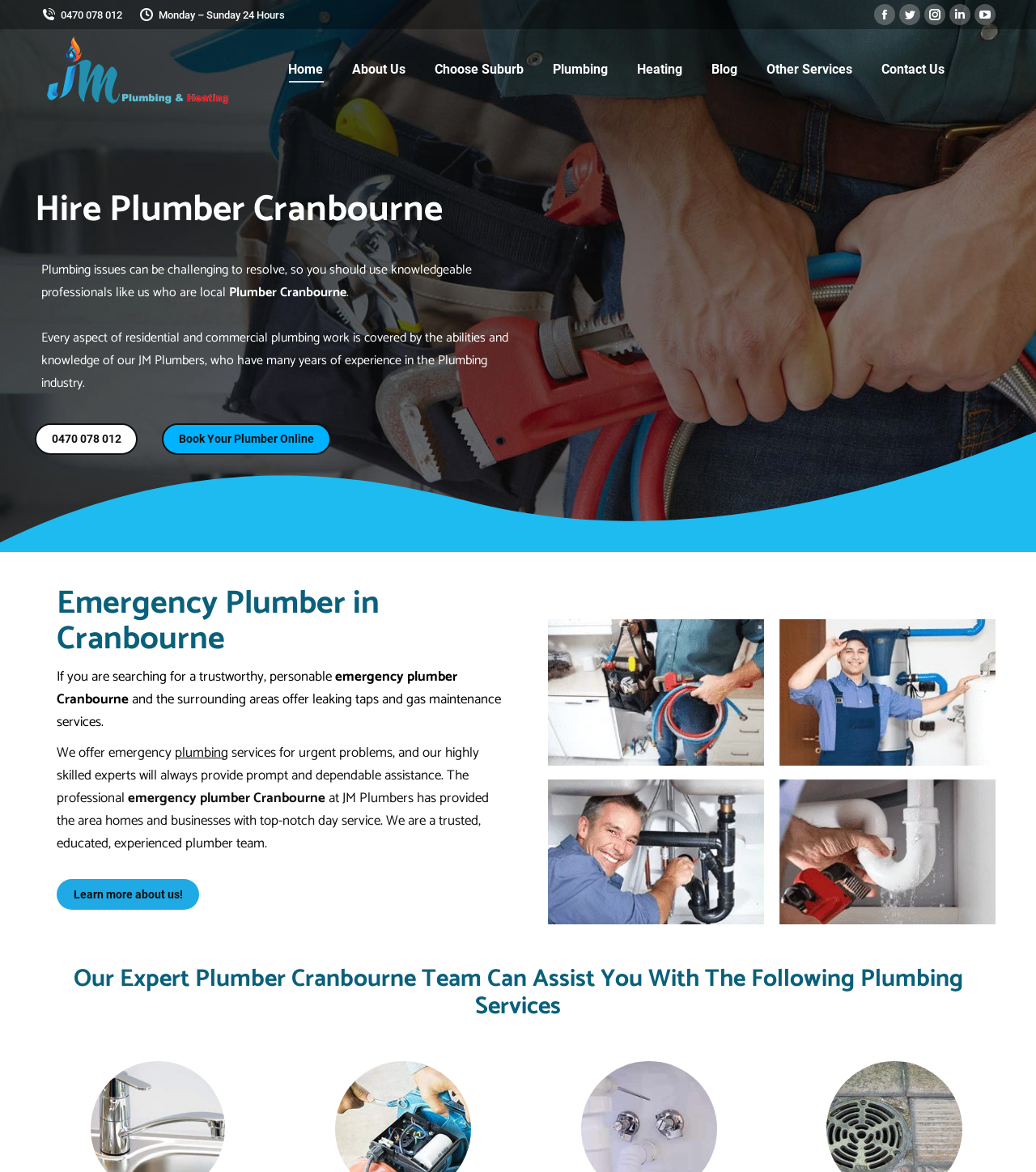Please identify the bounding box coordinates of the element's region that needs to be clicked to fulfill the following instruction: "Call the plumber". The bounding box coordinates should consist of four float numbers between 0 and 1, i.e., [left, top, right, bottom].

[0.059, 0.007, 0.118, 0.018]